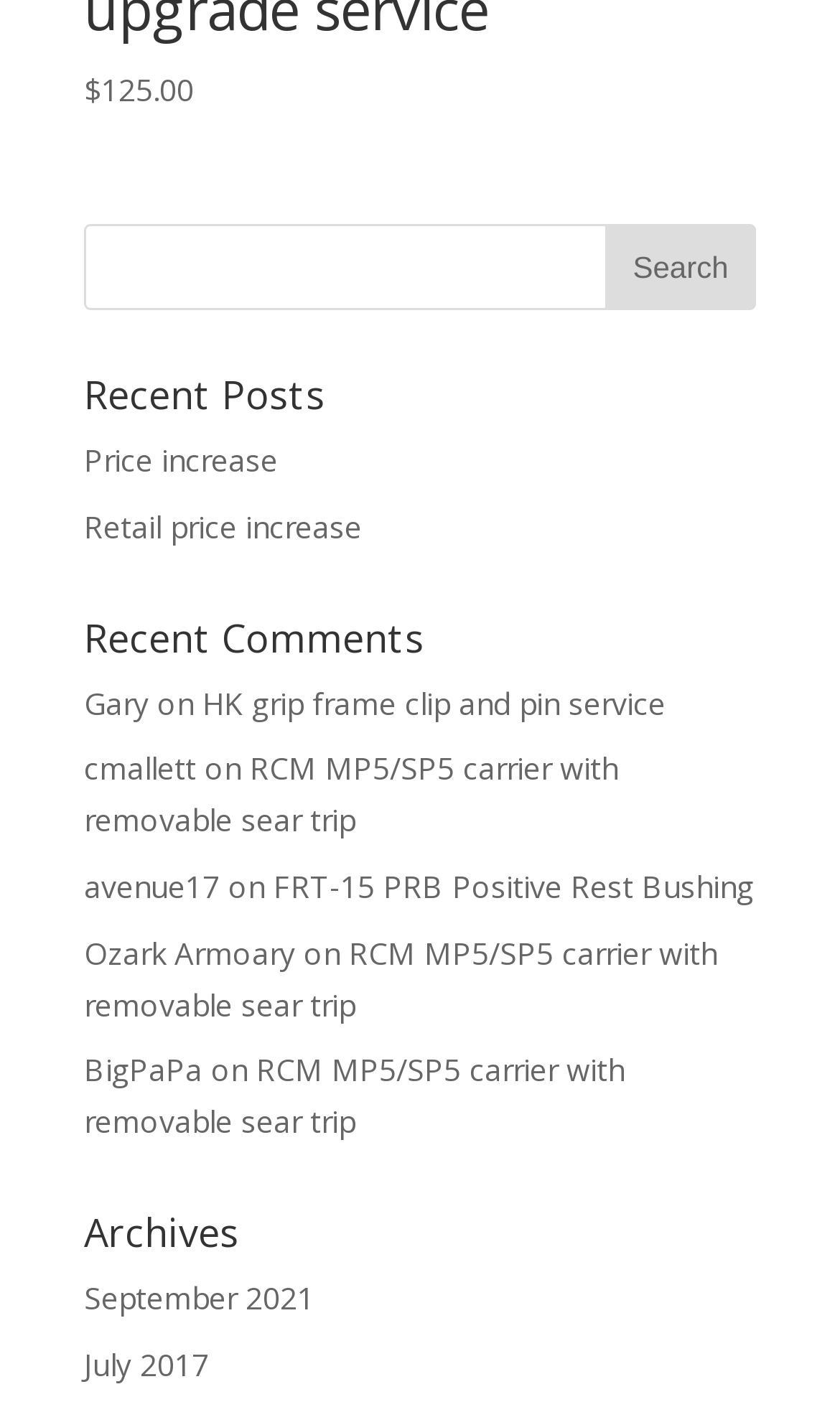Locate the bounding box coordinates of the area to click to fulfill this instruction: "Browse archives from 'September 2021'". The bounding box should be presented as four float numbers between 0 and 1, in the order [left, top, right, bottom].

[0.1, 0.896, 0.374, 0.925]